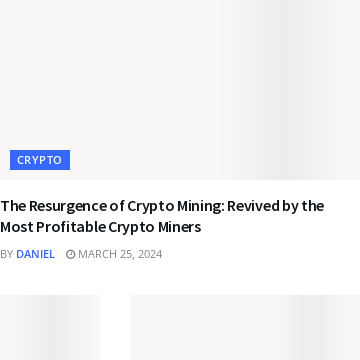Who is the author of the article?
Please provide a detailed and thorough answer to the question.

The author of the article is mentioned as Daniel, which is explicitly stated in the image caption.